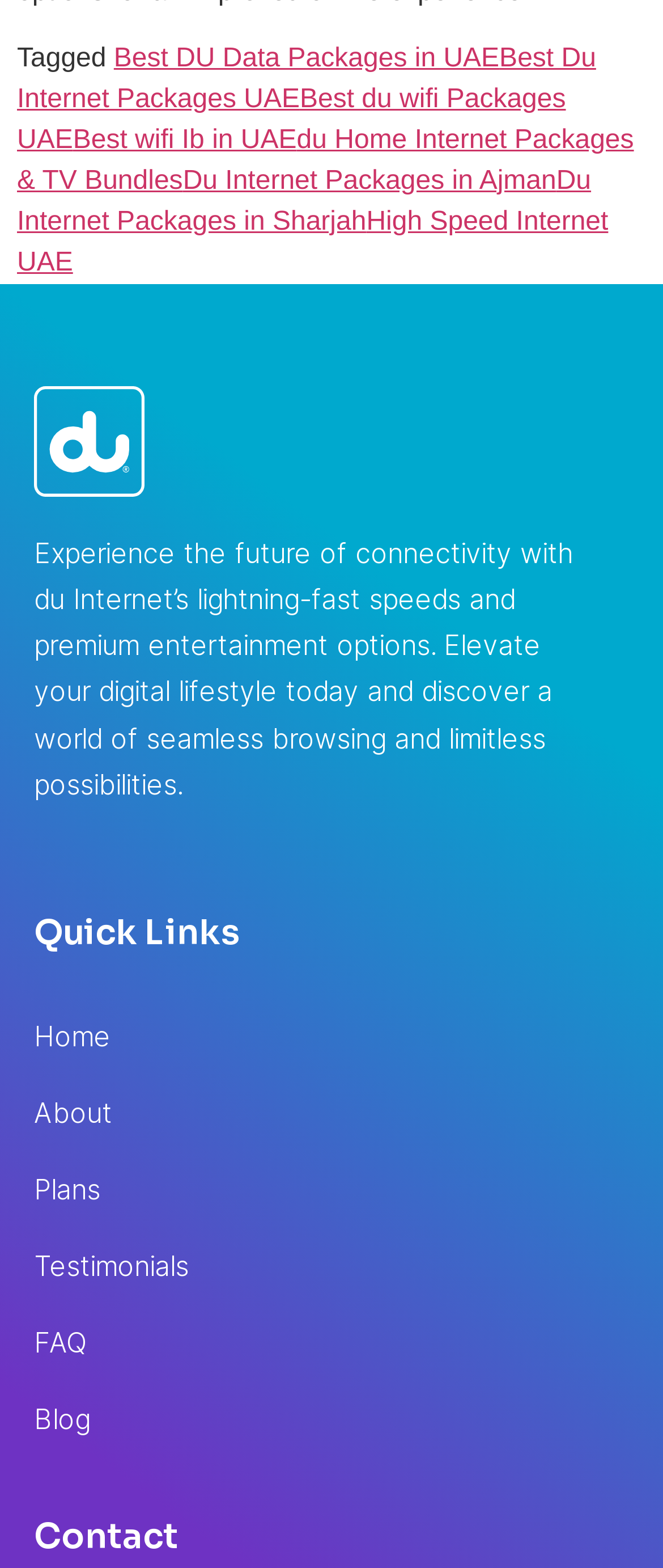Please find the bounding box for the following UI element description. Provide the coordinates in (top-left x, top-left y, bottom-right x, bottom-right y) format, with values between 0 and 1: Blog

[0.051, 0.894, 0.285, 0.916]